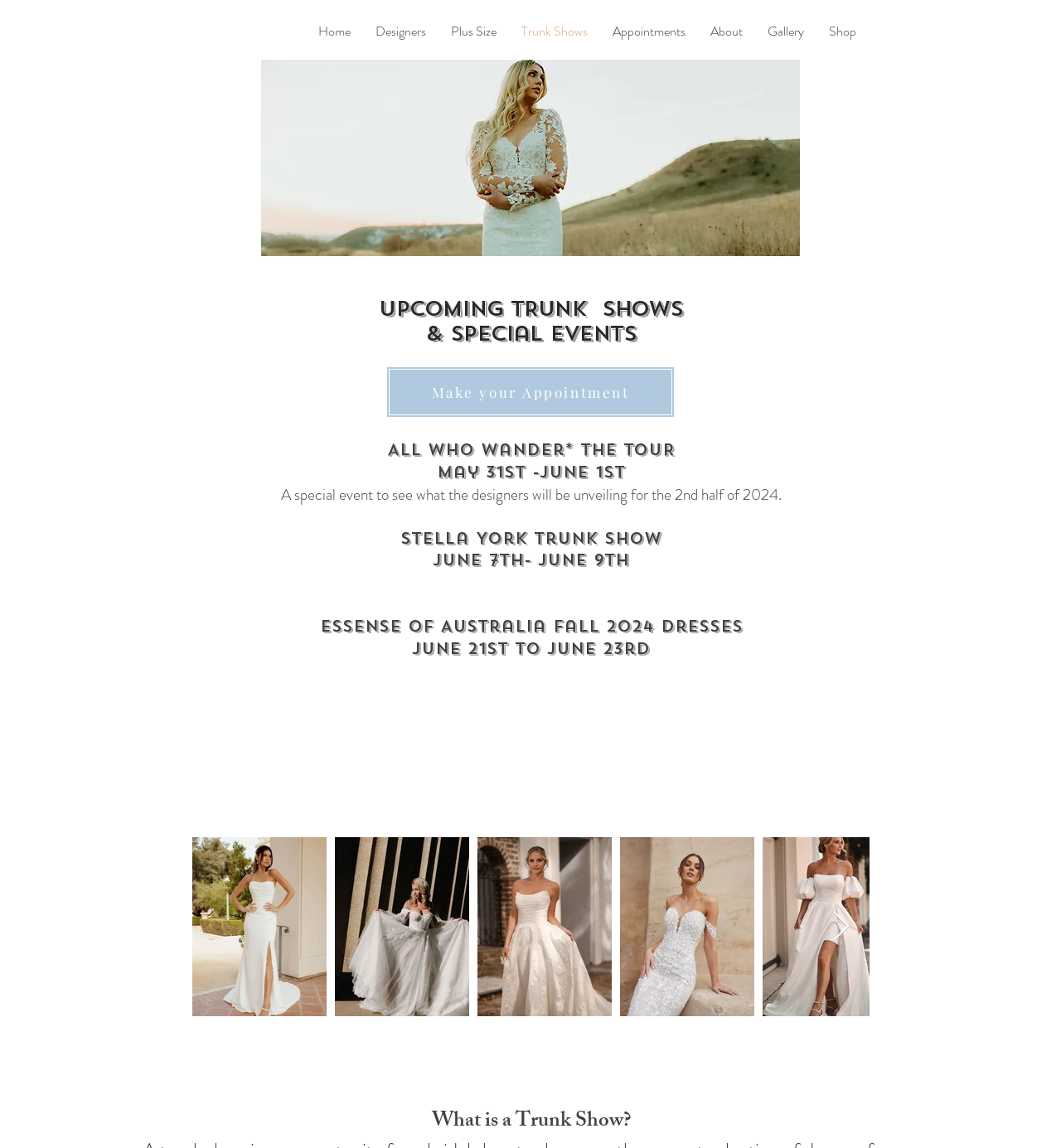Find the bounding box coordinates for the HTML element described in this sentence: "Plus Size". Provide the coordinates as four float numbers between 0 and 1, in the format [left, top, right, bottom].

[0.413, 0.009, 0.48, 0.045]